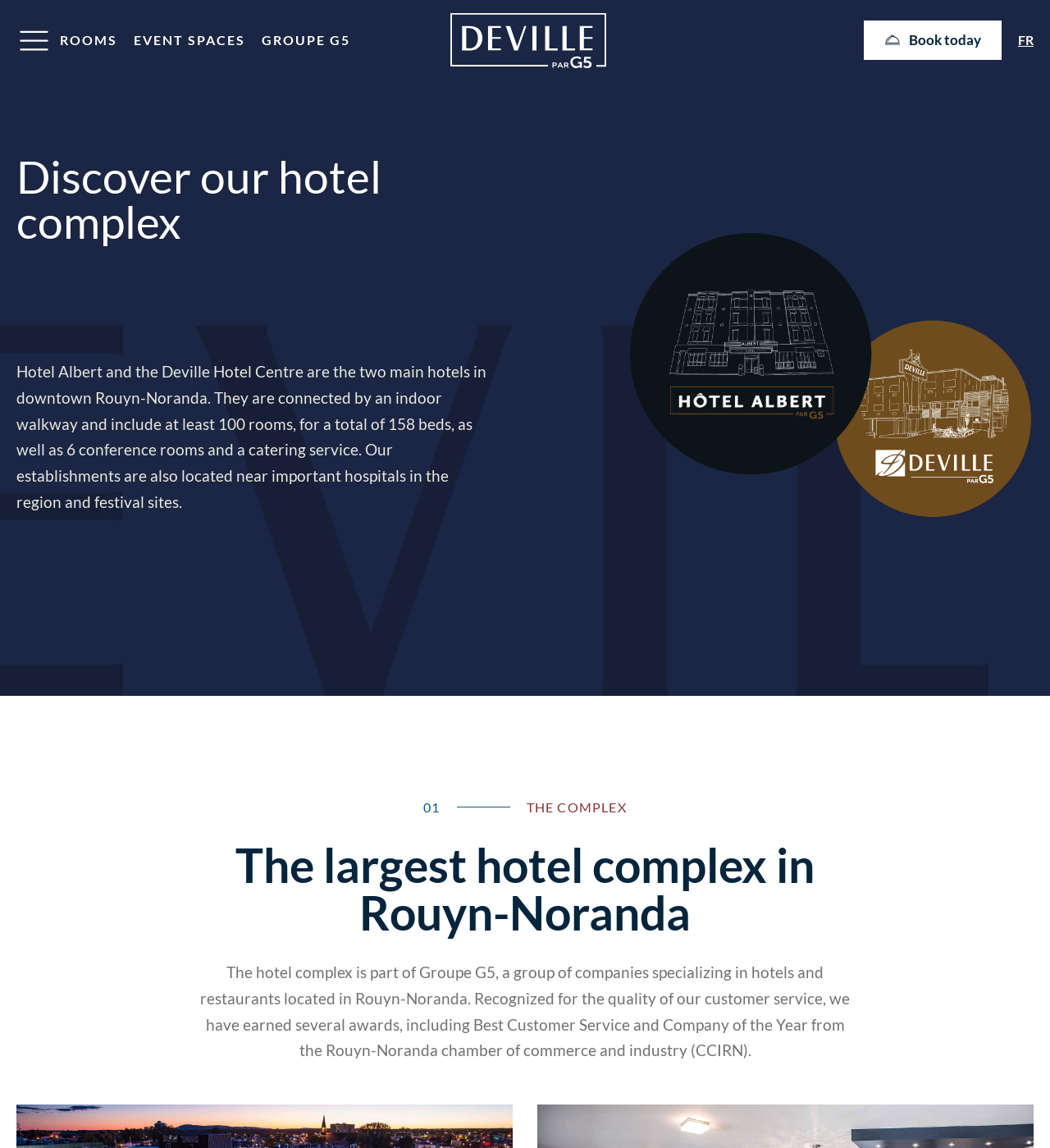Given the description fr, predict the bounding box coordinates of the UI element. Ensure the coordinates are in the format (top-left x, top-left y, bottom-right x, bottom-right y) and all values are between 0 and 1.

[0.97, 0.027, 0.984, 0.043]